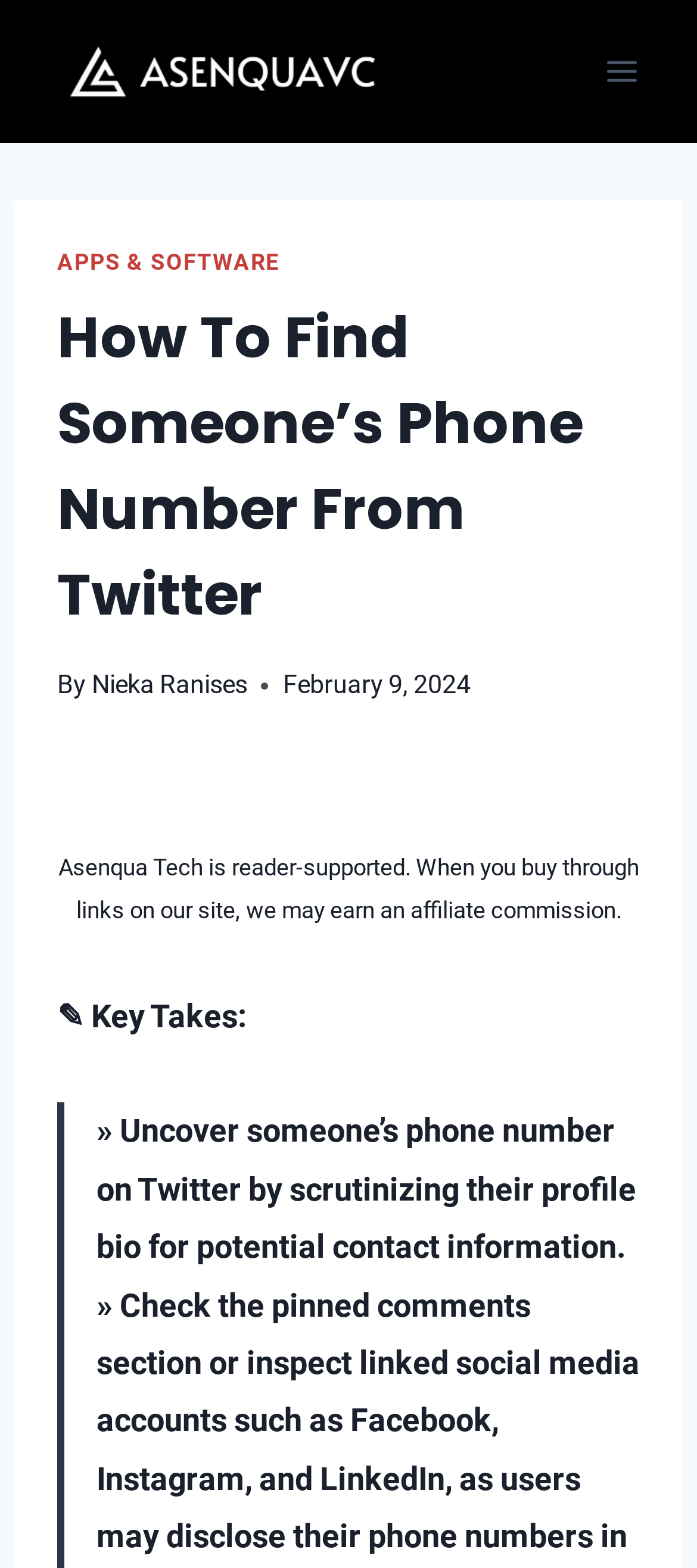Given the following UI element description: "Toggle search", find the bounding box coordinates in the webpage screenshot.

None